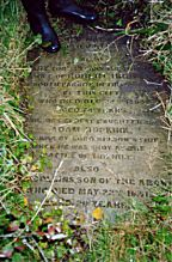Who did Adam Hopkirk serve alongside during the Battle of the Nile?
Please answer the question with a single word or phrase, referencing the image.

Lord Nelson